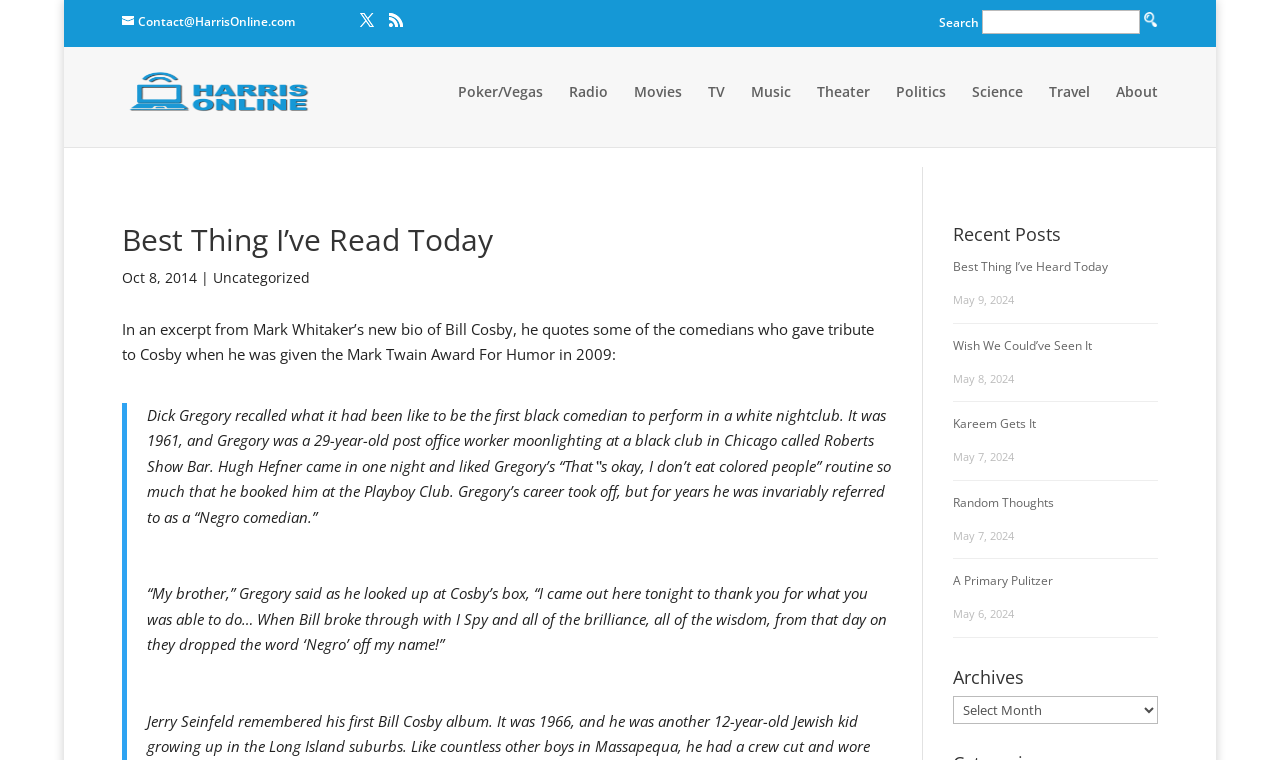Please provide the bounding box coordinate of the region that matches the element description: Random Thoughts. Coordinates should be in the format (top-left x, top-left y, bottom-right x, bottom-right y) and all values should be between 0 and 1.

[0.744, 0.649, 0.823, 0.672]